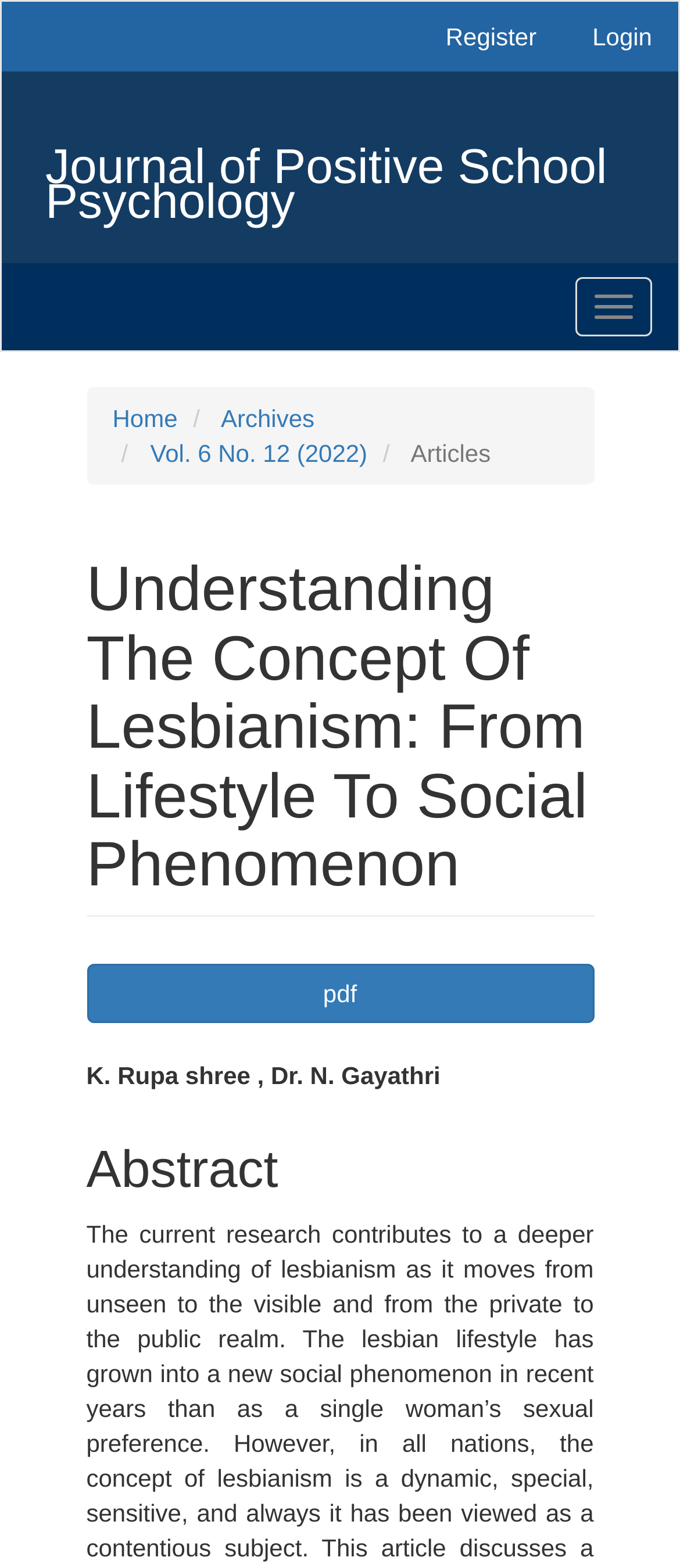Provide the bounding box coordinates of the UI element that matches the description: "Vol. 6 No. 12 (2022)".

[0.221, 0.28, 0.54, 0.298]